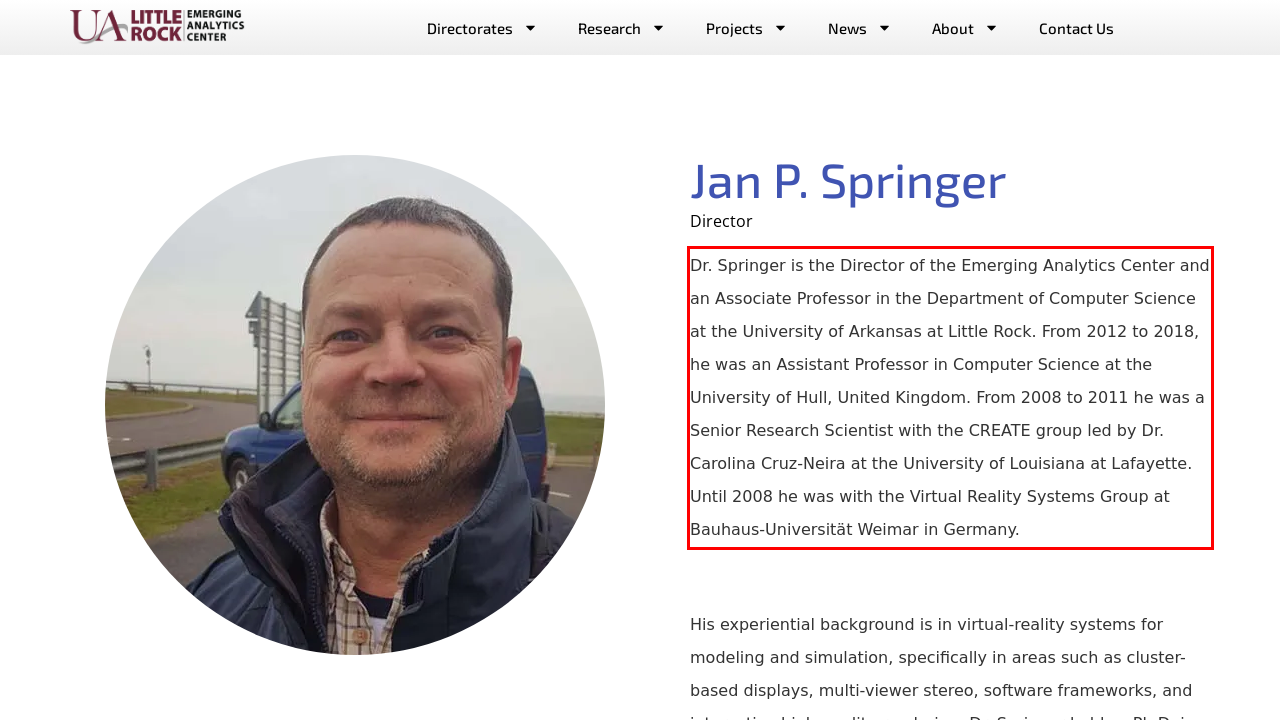From the provided screenshot, extract the text content that is enclosed within the red bounding box.

Dr. Springer is the Director of the Emerging Analytics Center and an Associate Professor in the Department of Computer Science at the University of Arkansas at Little Rock. From 2012 to 2018, he was an Assistant Professor in Computer Science at the University of Hull, United Kingdom. From 2008 to 2011 he was a Senior Research Scientist with the CREATE group led by Dr. Carolina Cruz-Neira at the University of Louisiana at Lafayette. Until 2008 he was with the Virtual Reality Systems Group at Bauhaus-Universität Weimar in Germany.